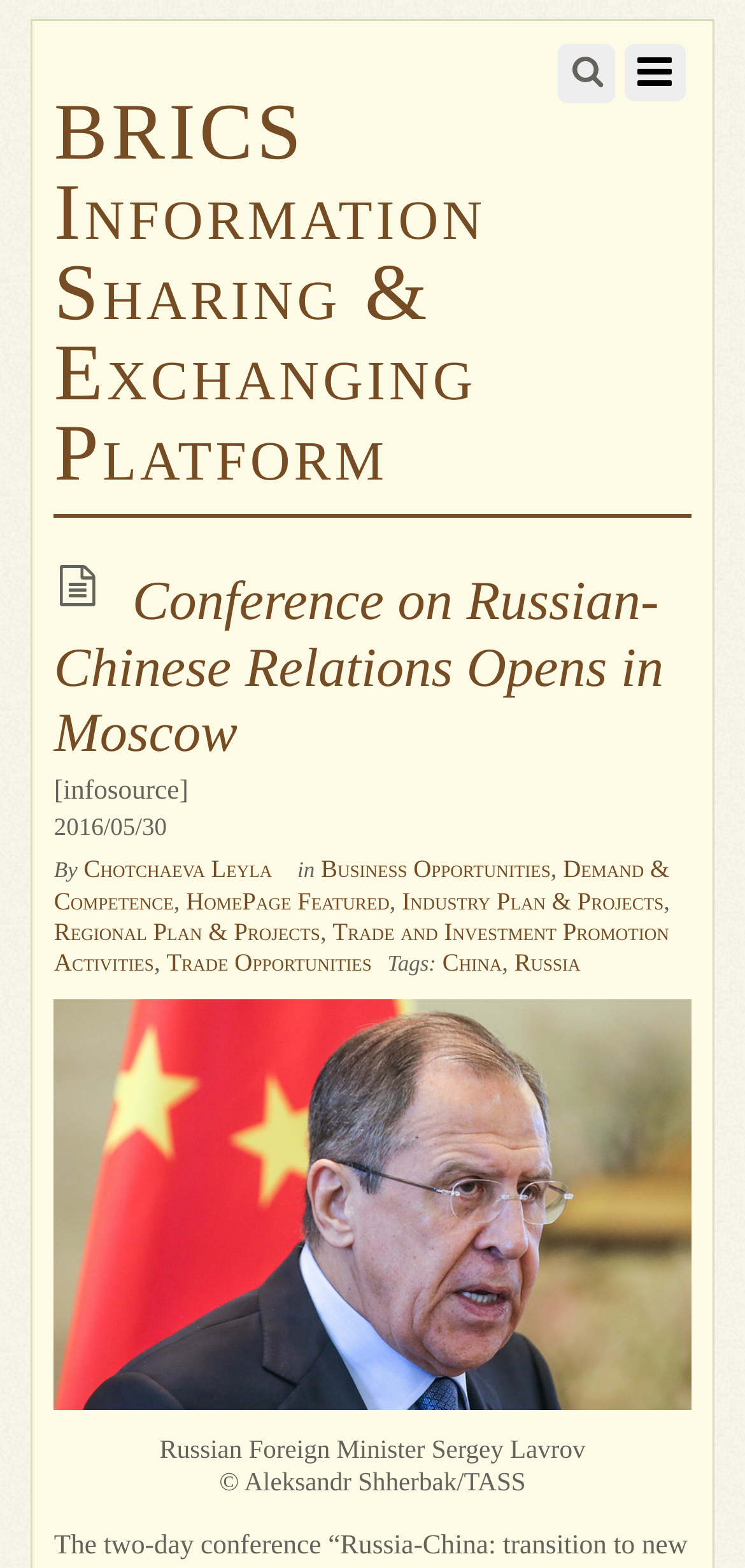Using the webpage screenshot, find the UI element described by Russia. Provide the bounding box coordinates in the format (top-left x, top-left y, bottom-right x, bottom-right y), ensuring all values are floating point numbers between 0 and 1.

[0.69, 0.605, 0.779, 0.623]